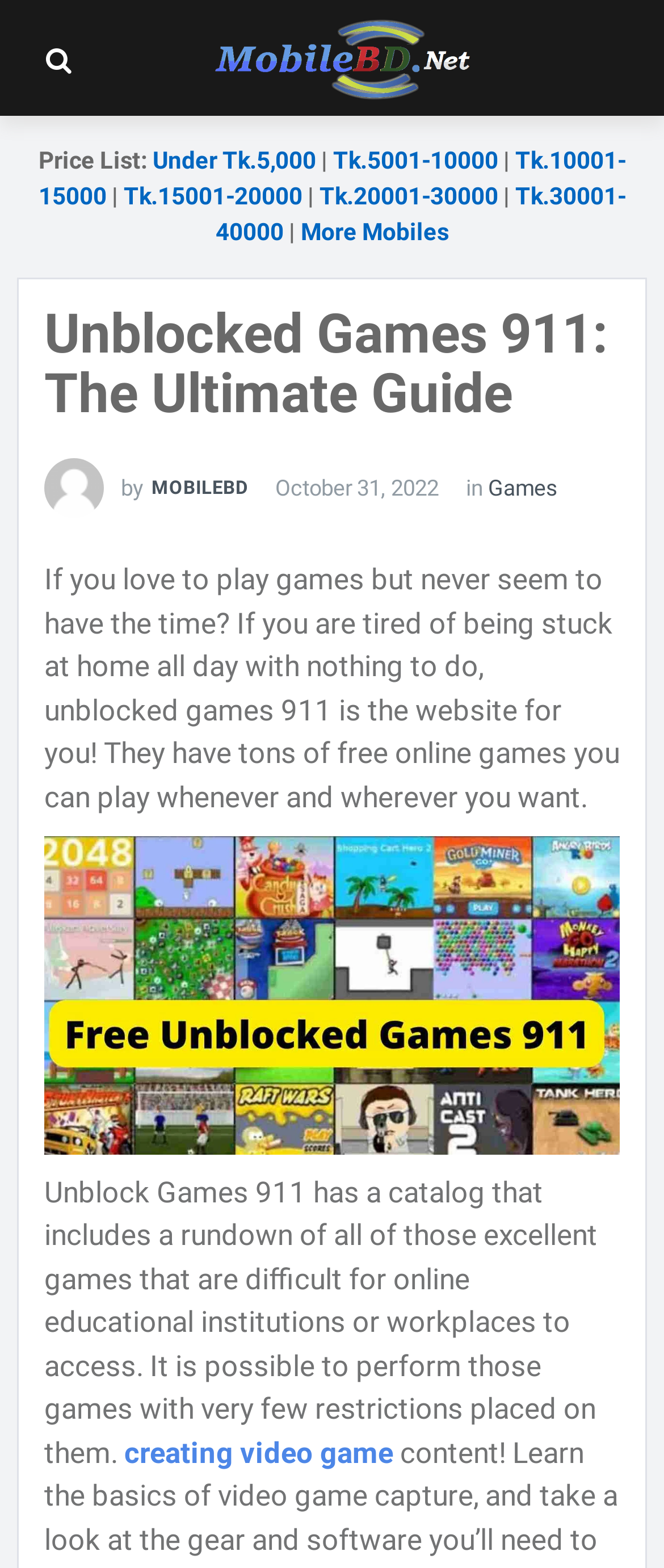Find and indicate the bounding box coordinates of the region you should select to follow the given instruction: "View games under Tk.5,000".

[0.229, 0.093, 0.476, 0.111]